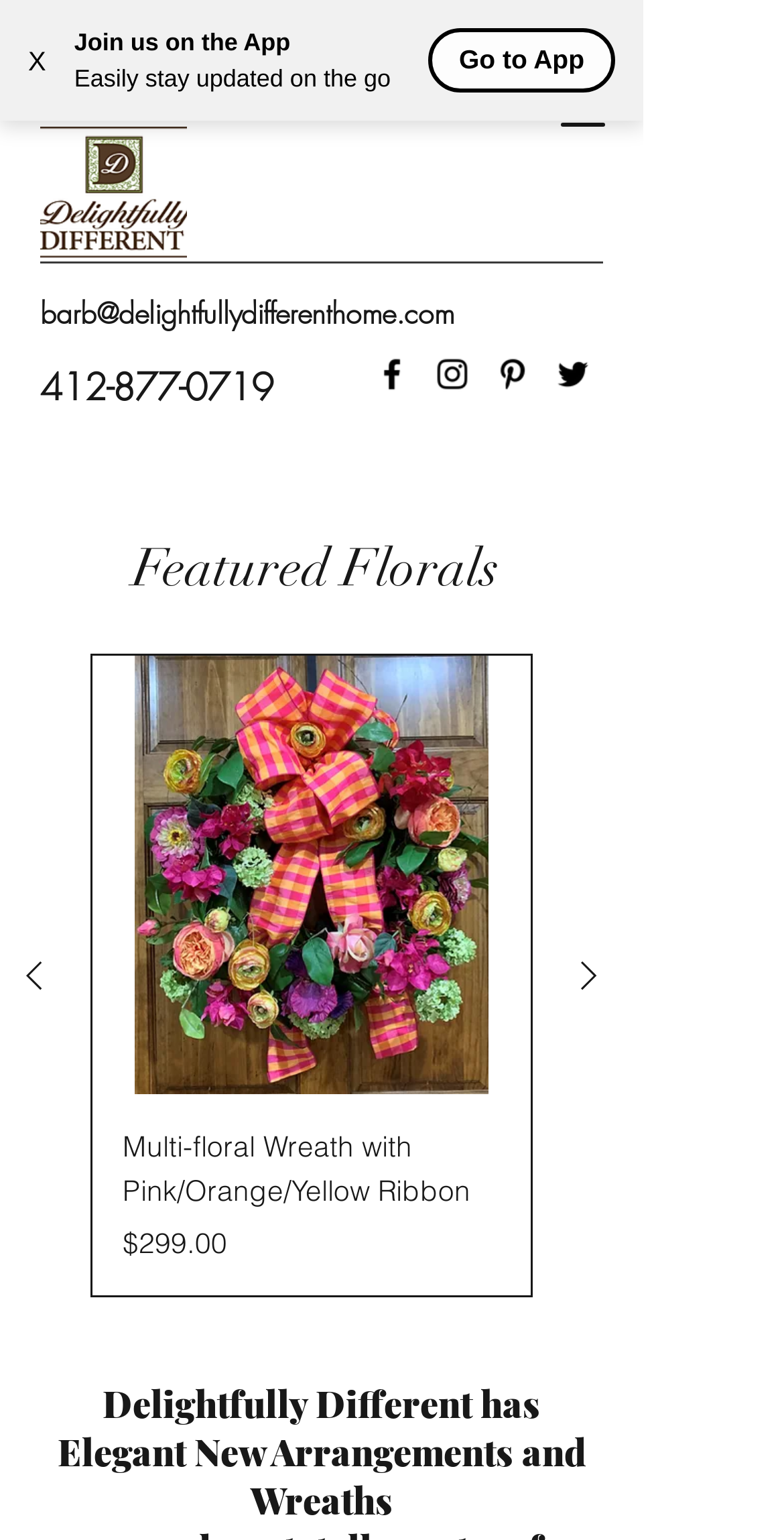Please identify the bounding box coordinates of the element's region that needs to be clicked to fulfill the following instruction: "View terms of service". The bounding box coordinates should consist of four float numbers between 0 and 1, i.e., [left, top, right, bottom].

None